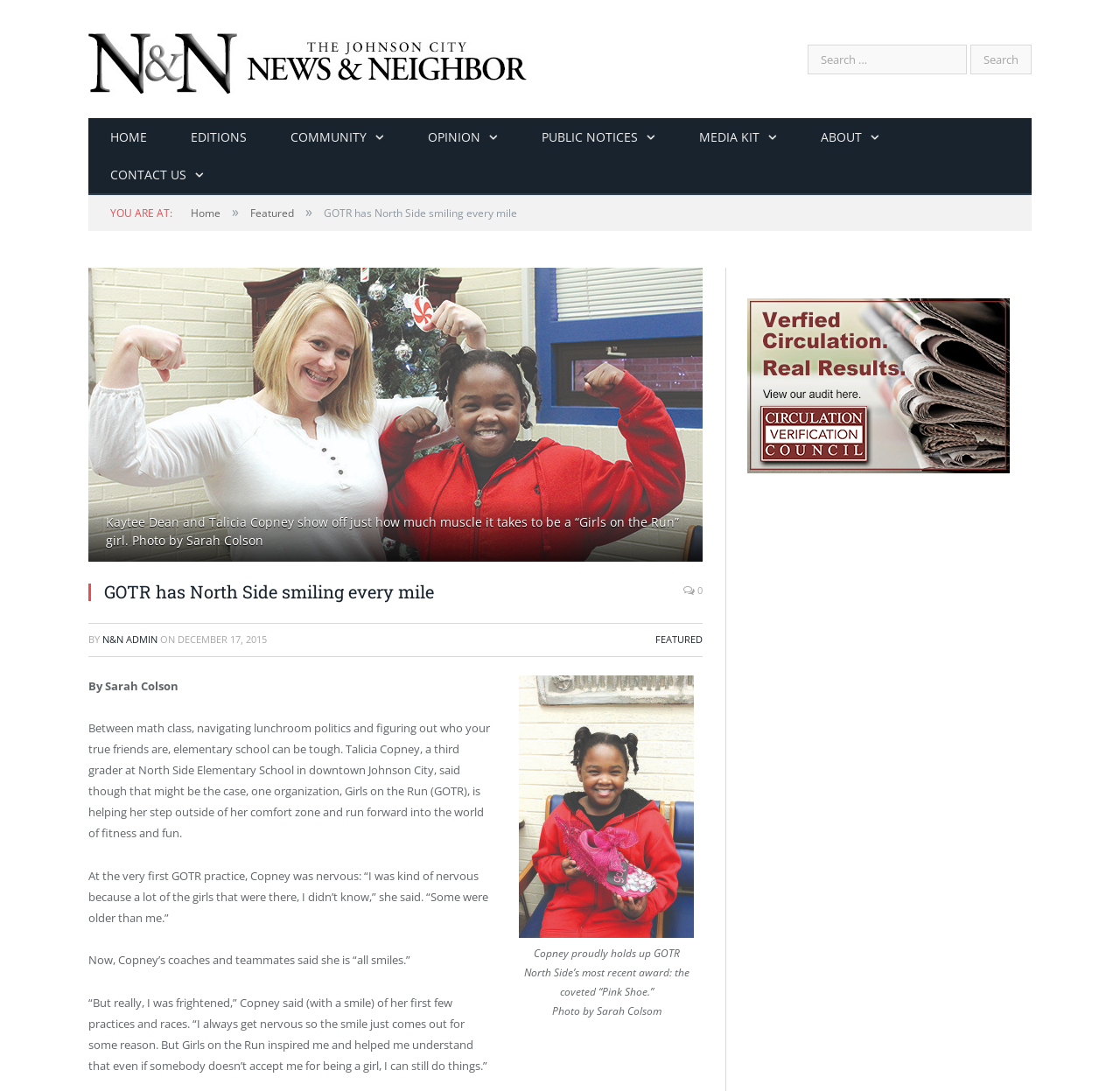Please identify the bounding box coordinates of the element I should click to complete this instruction: 'View the featured article'. The coordinates should be given as four float numbers between 0 and 1, like this: [left, top, right, bottom].

[0.223, 0.188, 0.262, 0.202]